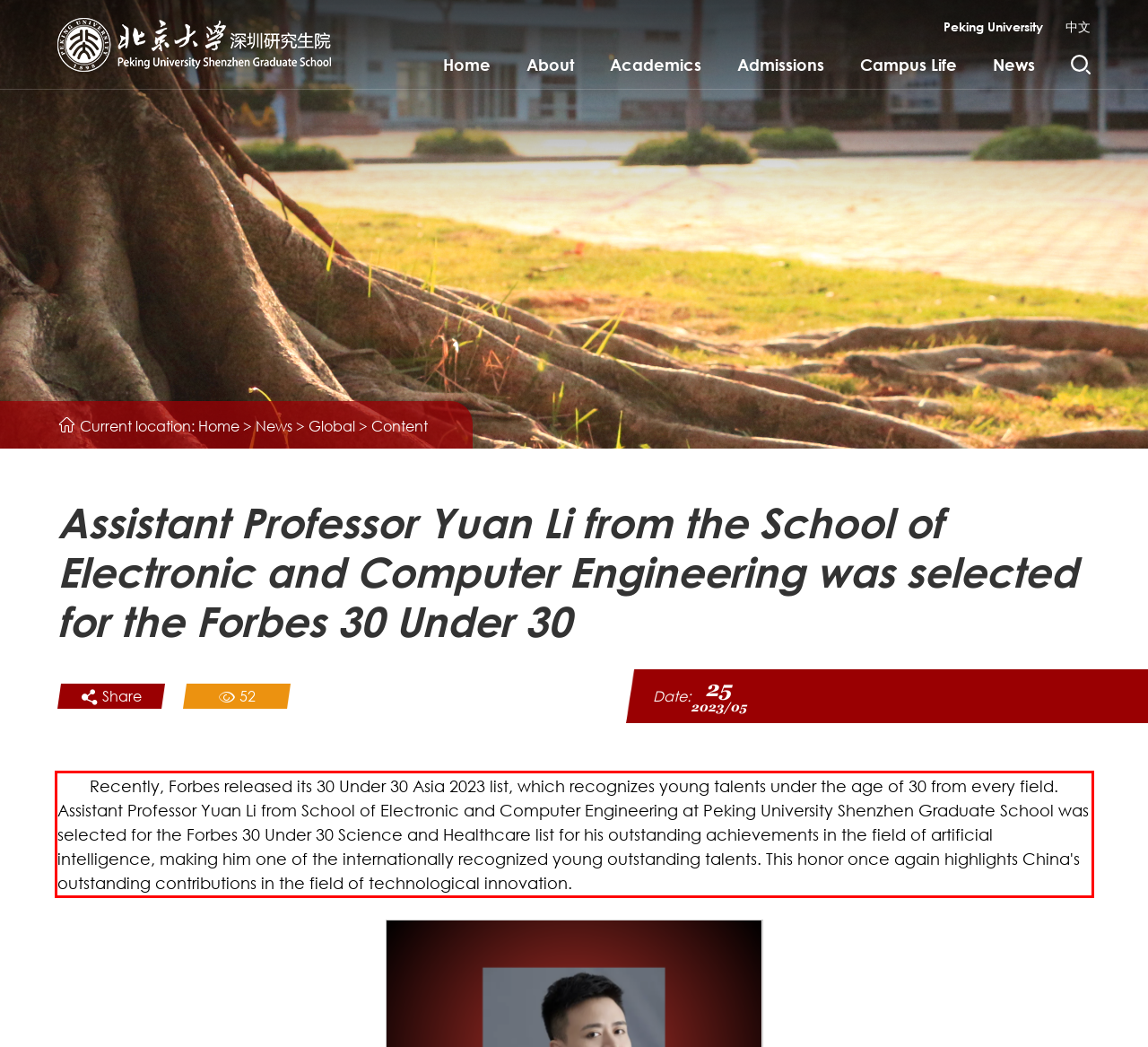Please use OCR to extract the text content from the red bounding box in the provided webpage screenshot.

Recently, Forbes released its 30 Under 30 Asia 2023 list, which recognizes young talents under the age of 30 from every field. Assistant Professor Yuan Li from School of Electronic and Computer Engineering at Peking University Shenzhen Graduate School was selected for the Forbes 30 Under 30 Science and Healthcare list for his outstanding achievements in the field of artificial intelligence, making him one of the internationally recognized young outstanding talents. This honor once again highlights China's outstanding contributions in the field of technological innovation.